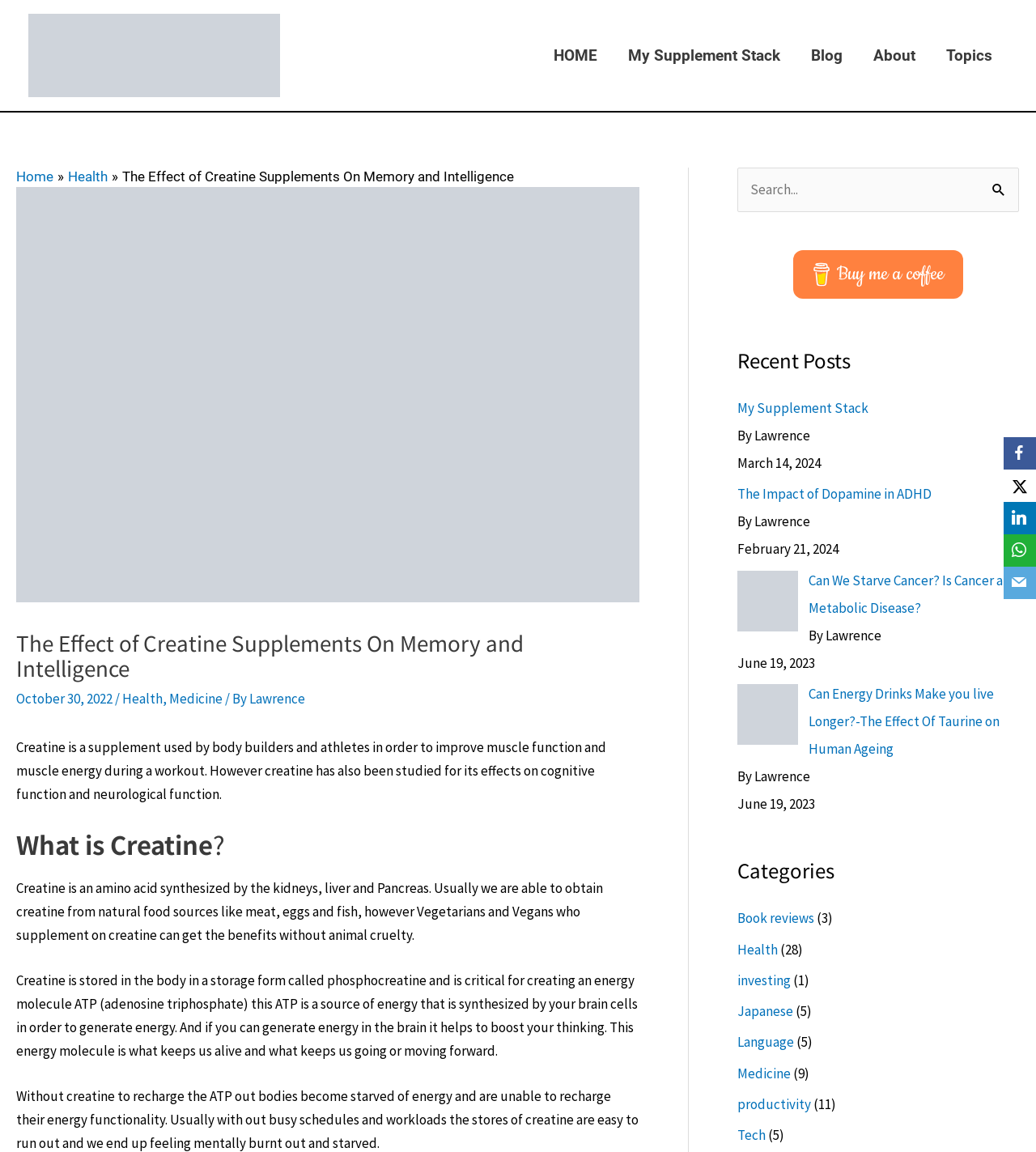Find the bounding box coordinates of the clickable area that will achieve the following instruction: "Read the 'Recent Posts' section".

[0.712, 0.342, 0.984, 0.71]